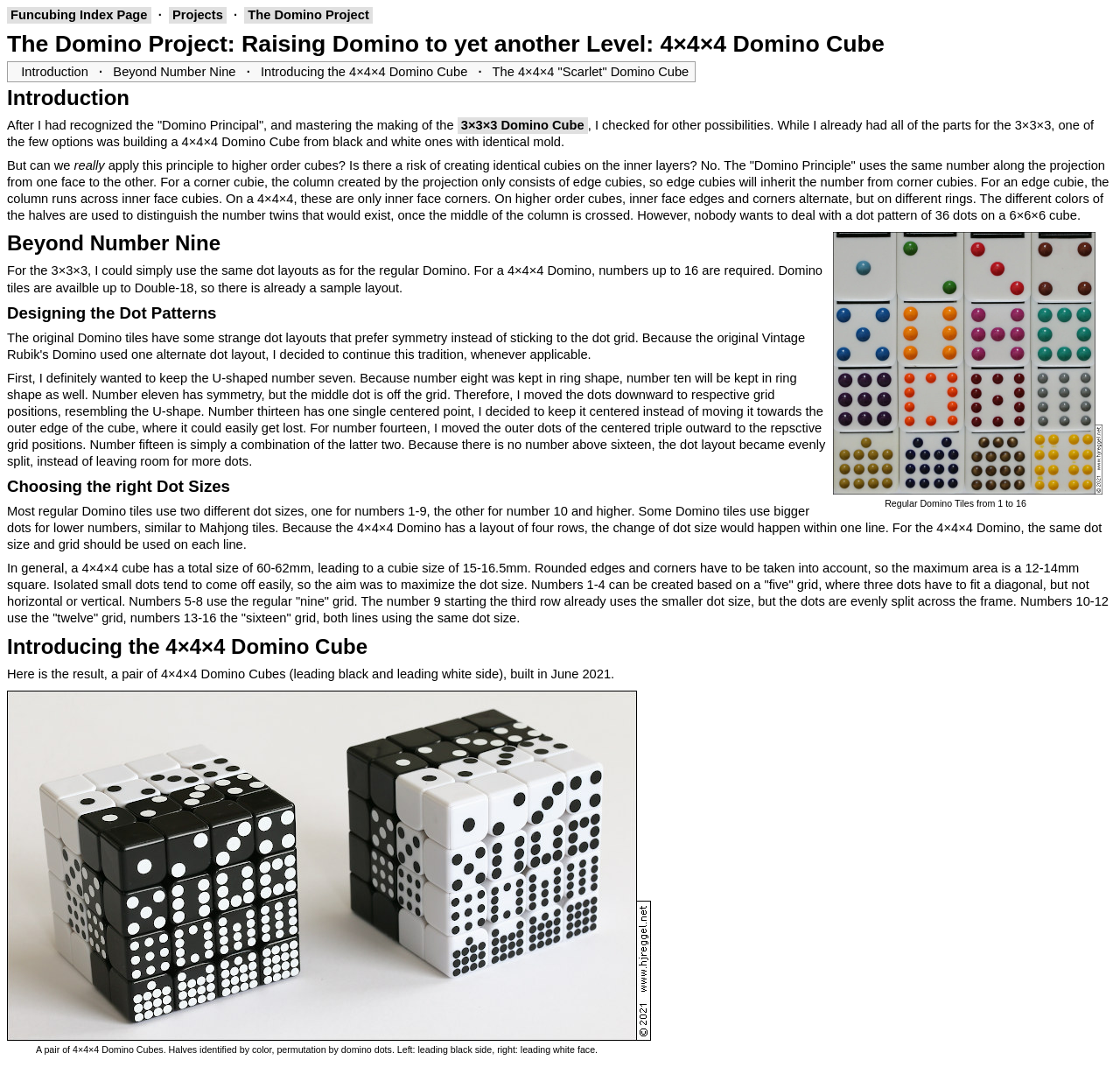Identify the coordinates of the bounding box for the element described below: "parent_node: Email * aria-describedby="email-notes" name="email"". Return the coordinates as four float numbers between 0 and 1: [left, top, right, bottom].

None